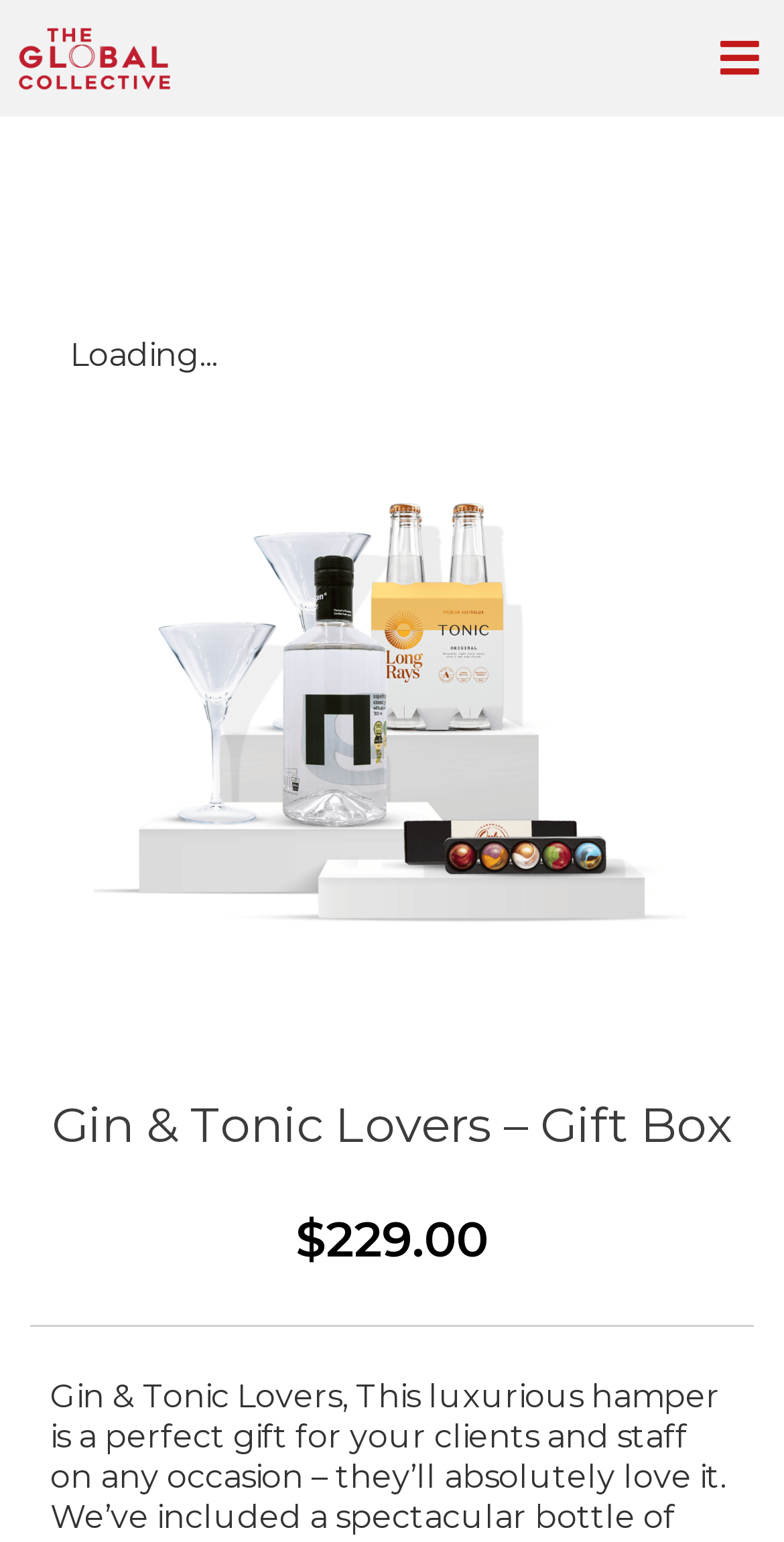Please respond in a single word or phrase: 
What is the price of the gift box?

$229.00